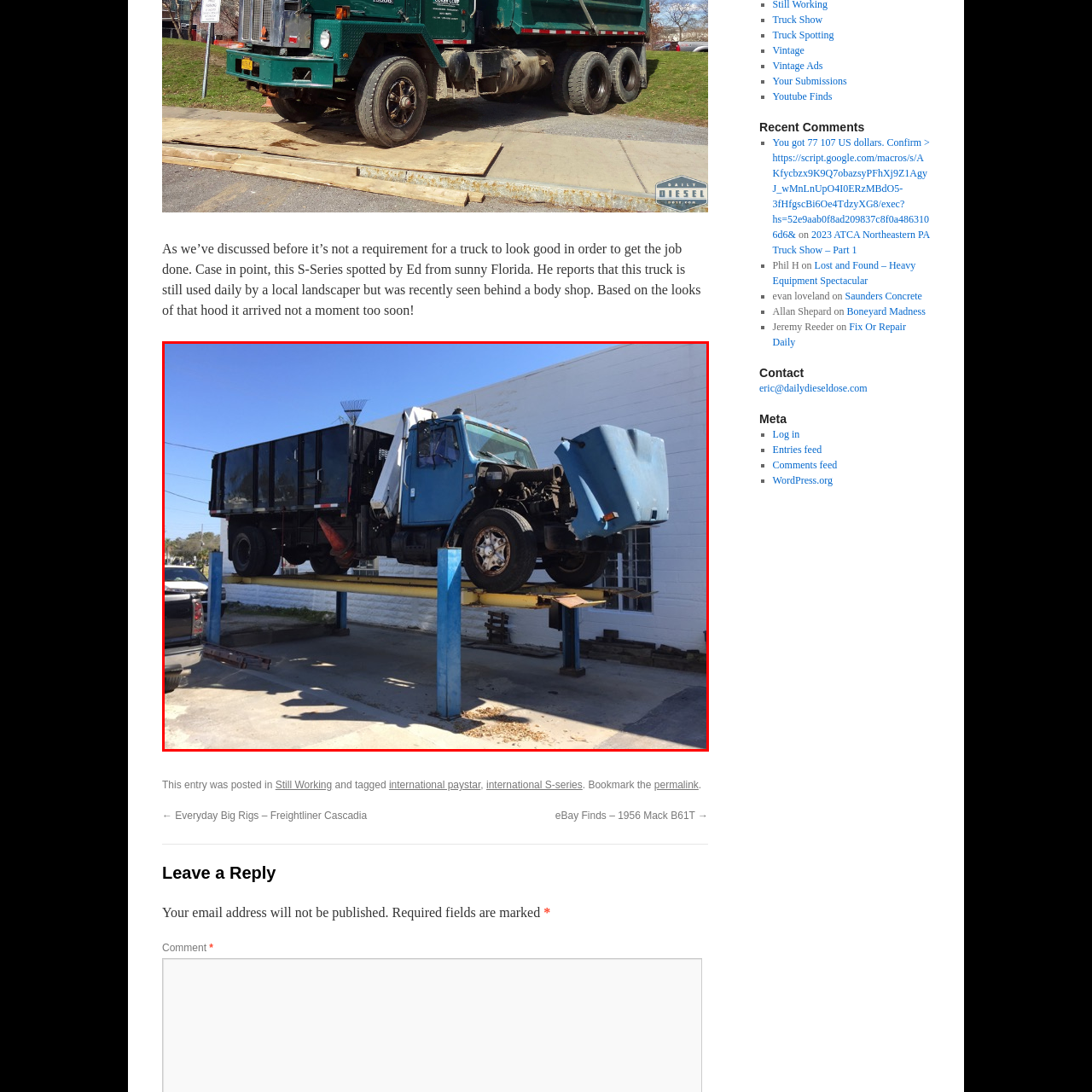What type of business is likely in the background?
Analyze the image surrounded by the red bounding box and answer the question in detail.

The caption describes the environment as a service area or body shop, which is inferred from the presence of the white building in the background, suggesting that the truck is being serviced or repaired in a professional setting.